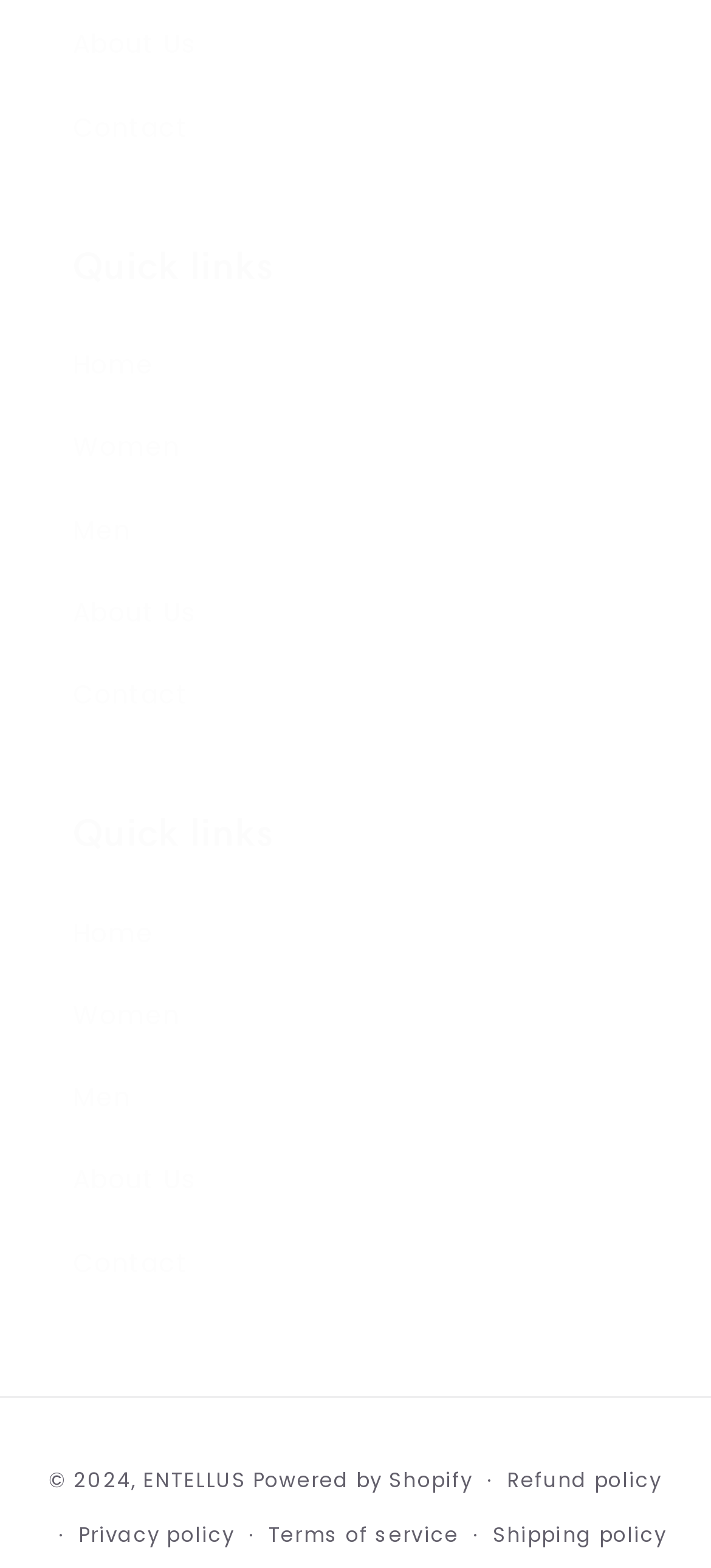What is the category of products listed below the 'Quick links' heading?
Refer to the screenshot and answer in one word or phrase.

Women, Men